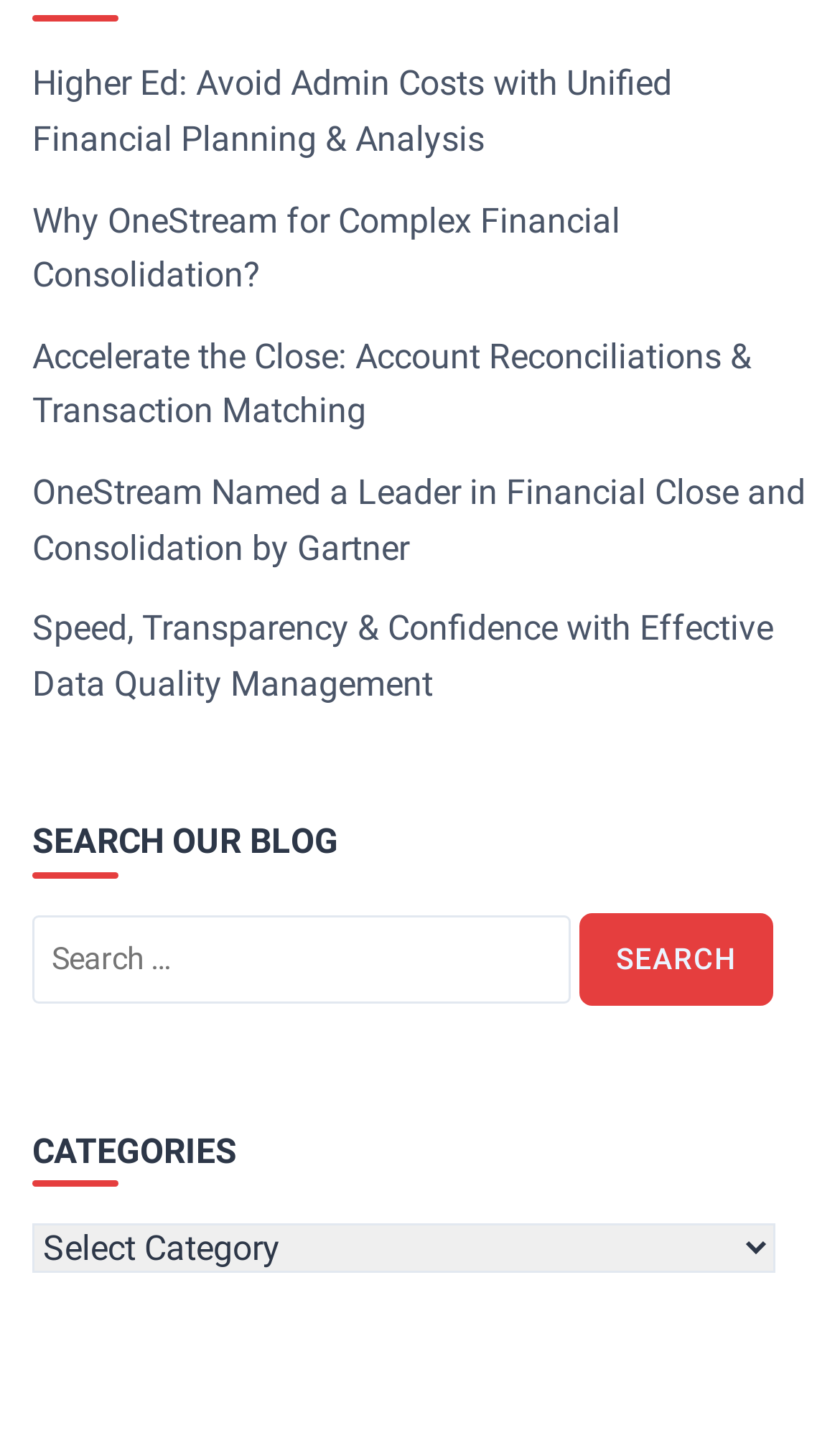Provide a brief response in the form of a single word or phrase:
How many elements are in the root element?

9